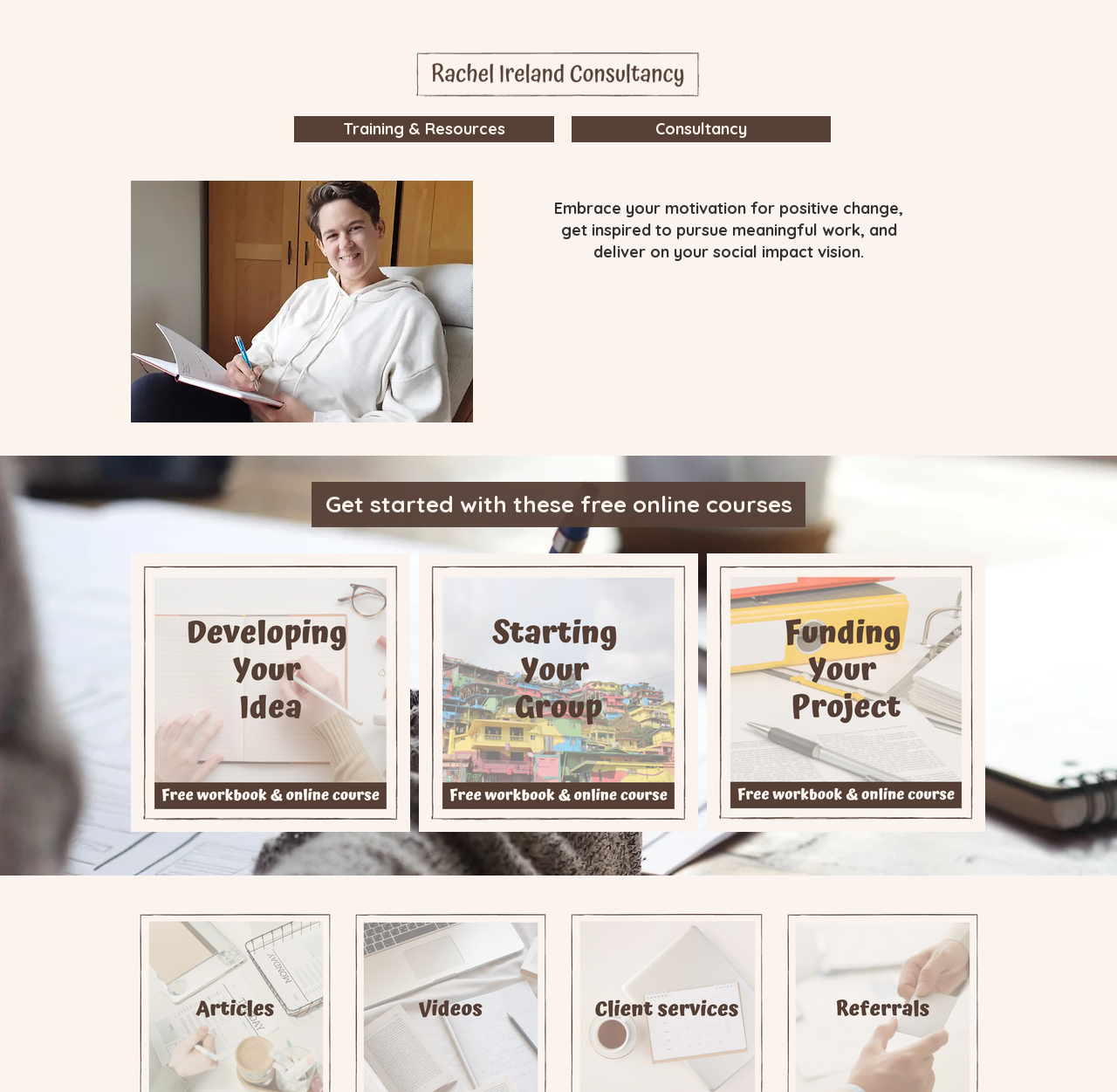Find the bounding box coordinates of the UI element according to this description: "Training & Resources".

[0.263, 0.106, 0.496, 0.13]